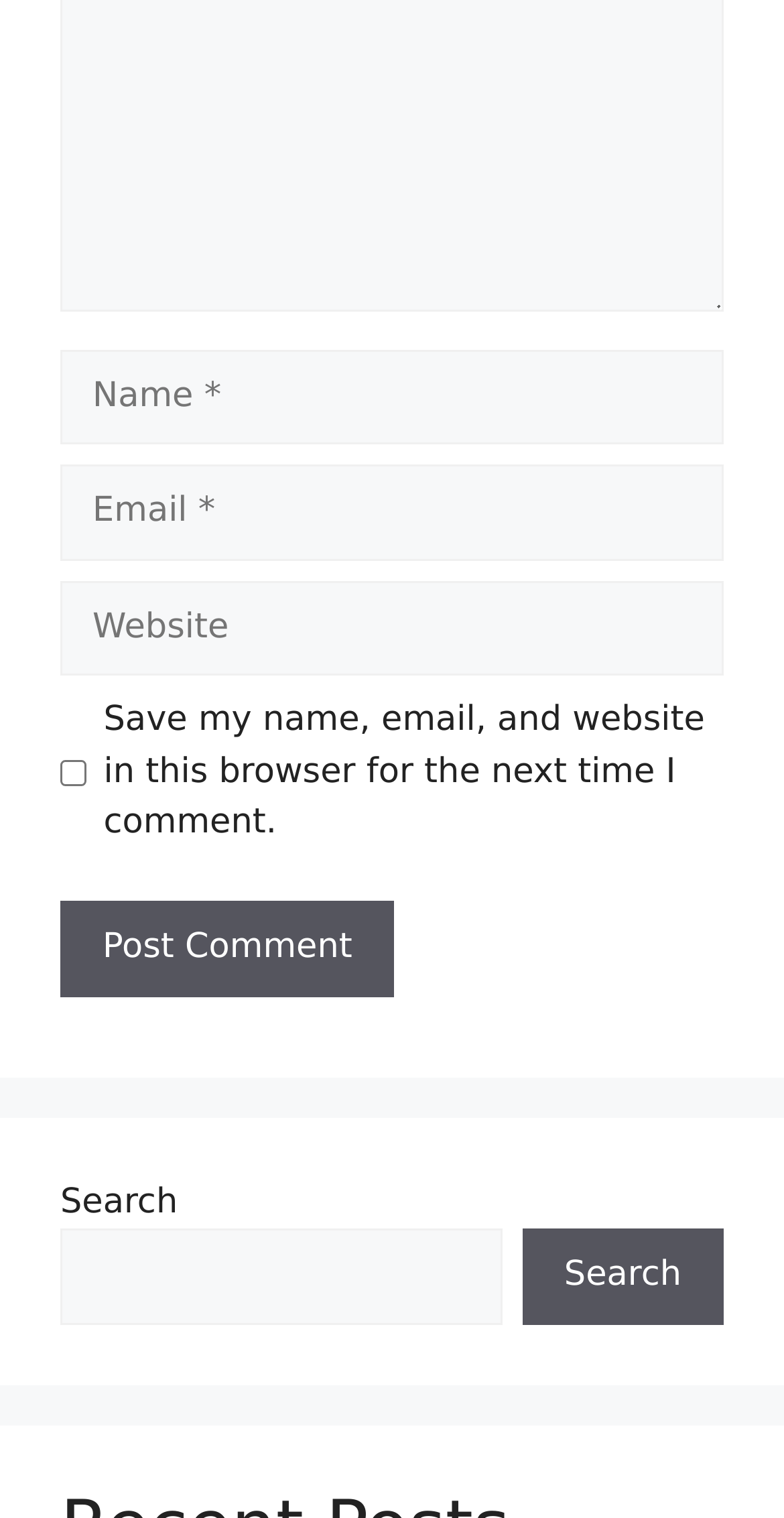What is the function of the button below the search box?
Using the information from the image, give a concise answer in one word or a short phrase.

Search